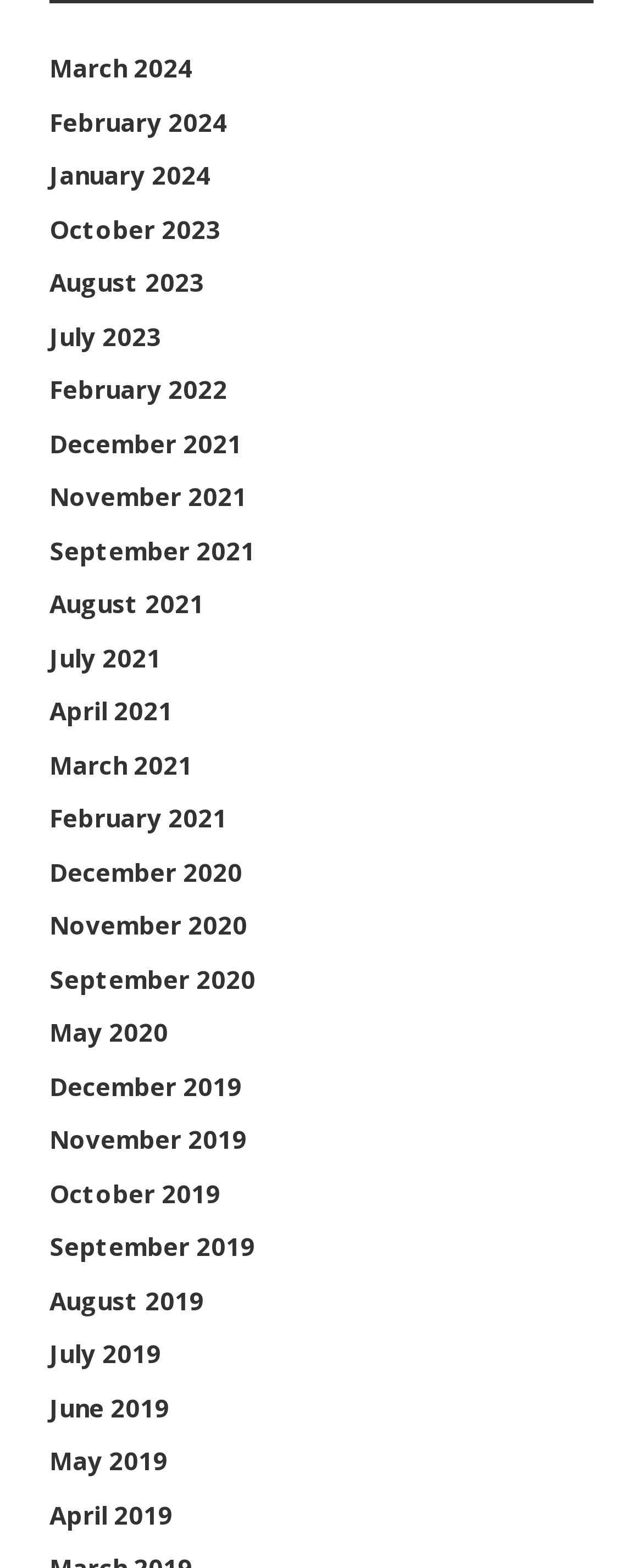Give a short answer to this question using one word or a phrase:
What is the earliest month listed?

May 2019